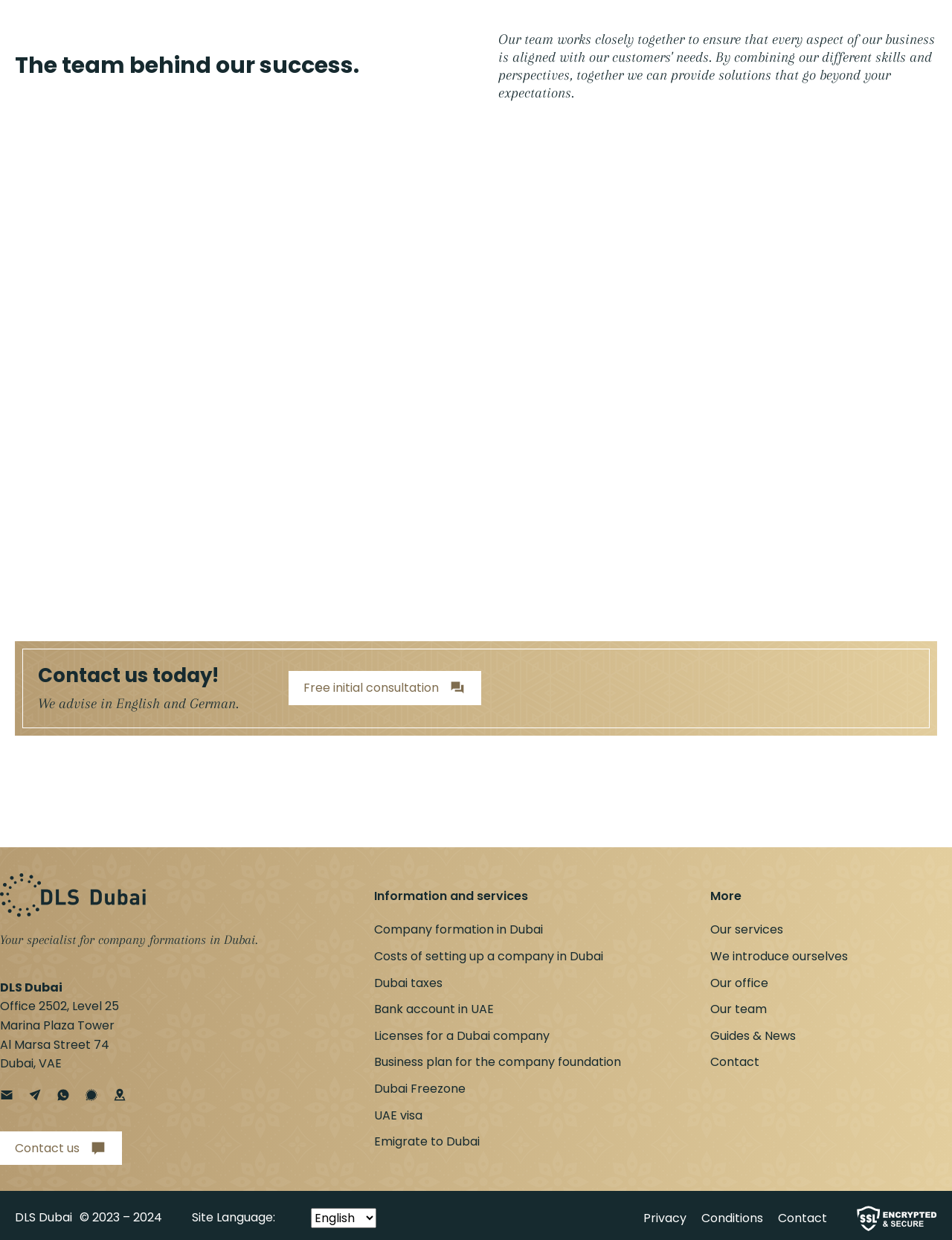Find the bounding box coordinates of the element to click in order to complete the given instruction: "Post a comment."

None